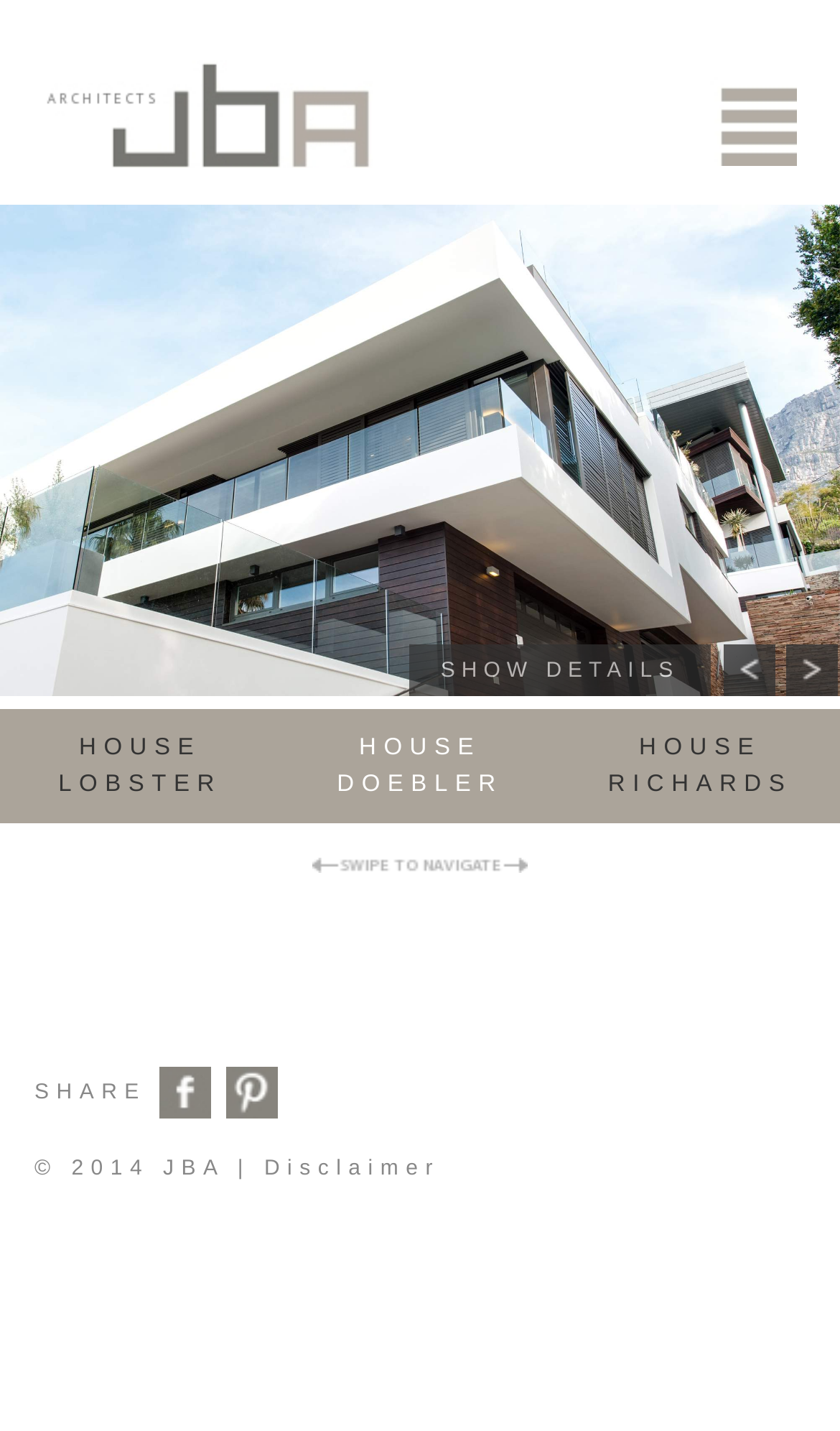Determine the bounding box coordinates of the region I should click to achieve the following instruction: "Click on the JBA Architects logo". Ensure the bounding box coordinates are four float numbers between 0 and 1, i.e., [left, top, right, bottom].

[0.051, 0.0, 0.763, 0.12]